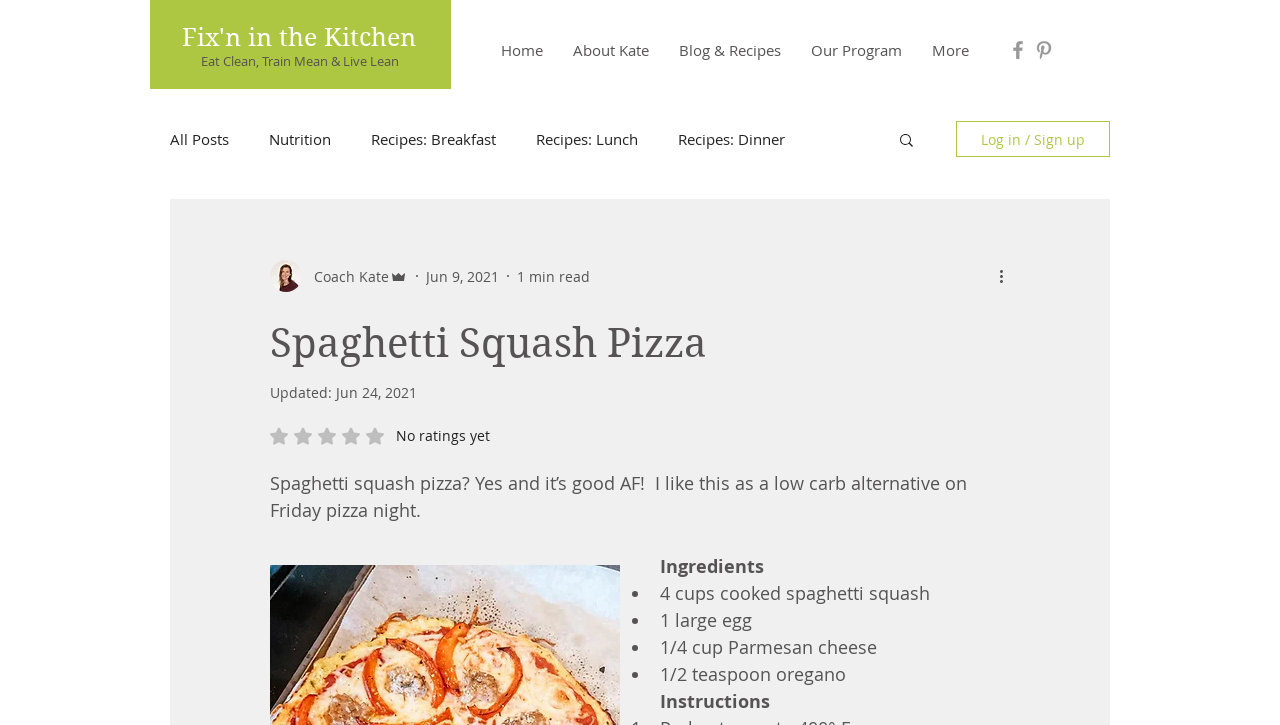Using the webpage screenshot, locate the HTML element that fits the following description and provide its bounding box: "All Posts".

[0.133, 0.178, 0.179, 0.206]